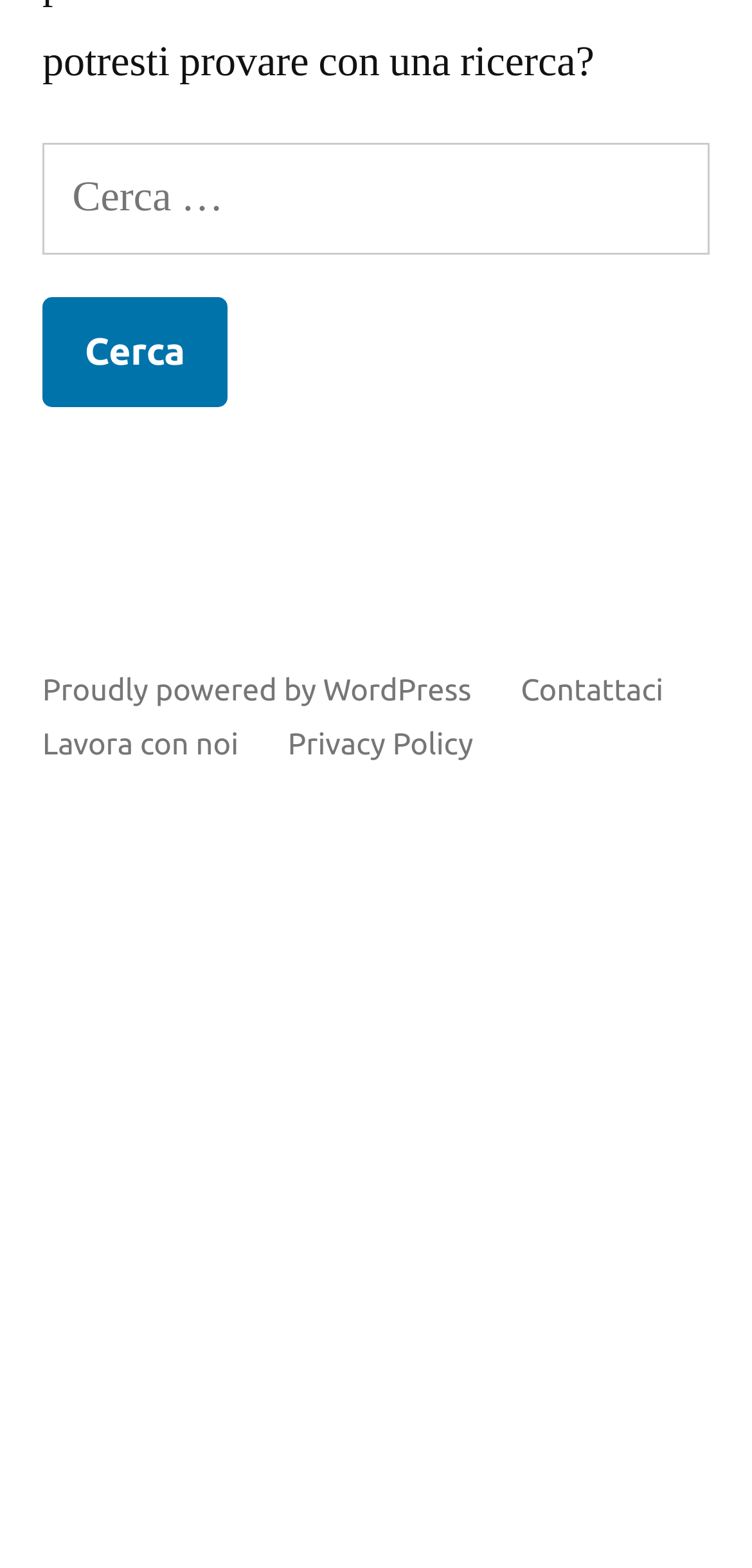Determine the bounding box for the HTML element described here: "parent_node: Ricerca per: value="Cerca"". The coordinates should be given as [left, top, right, bottom] with each number being a float between 0 and 1.

[0.056, 0.189, 0.303, 0.259]